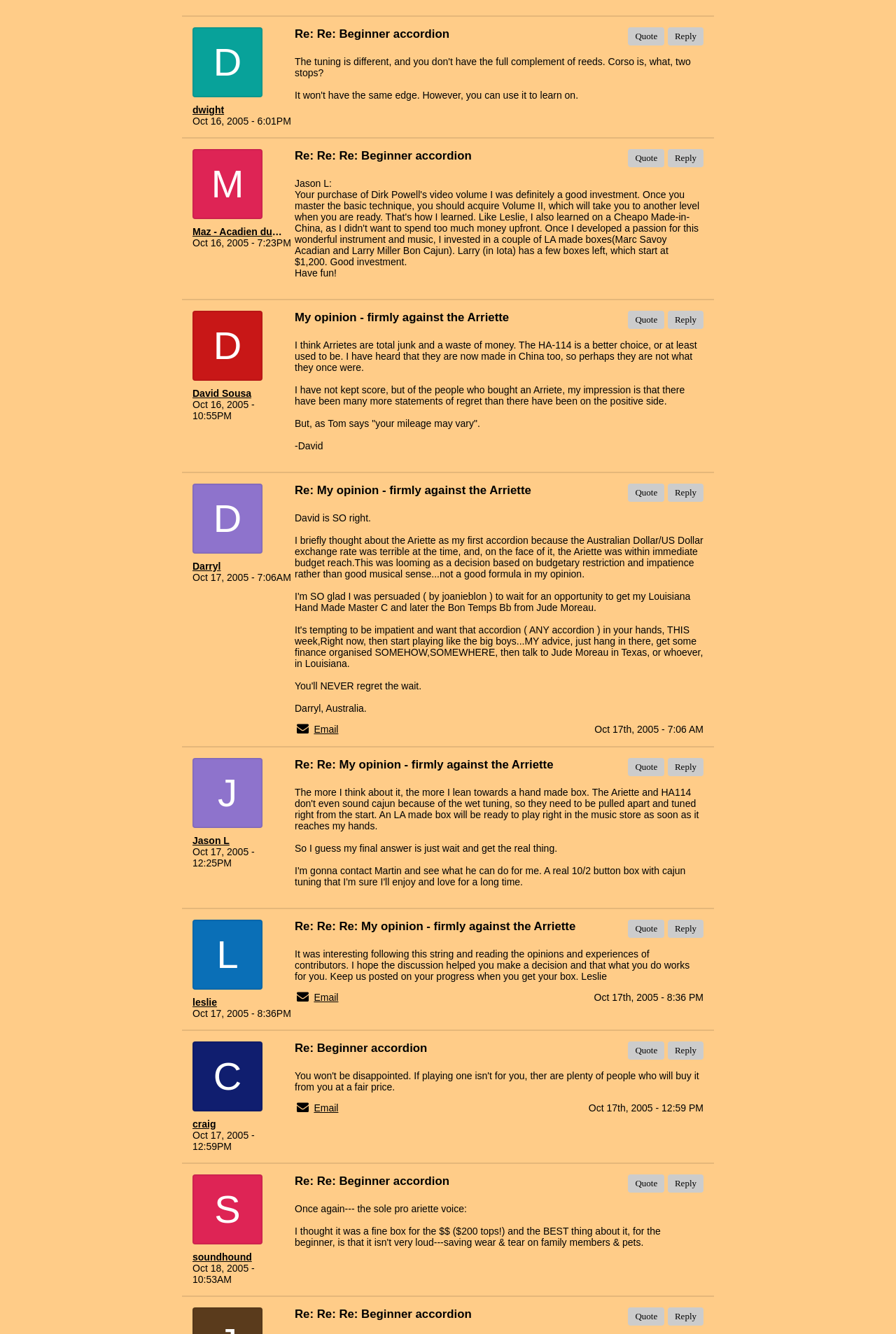Please pinpoint the bounding box coordinates for the region I should click to adhere to this instruction: "Quote another message".

[0.701, 0.112, 0.742, 0.125]